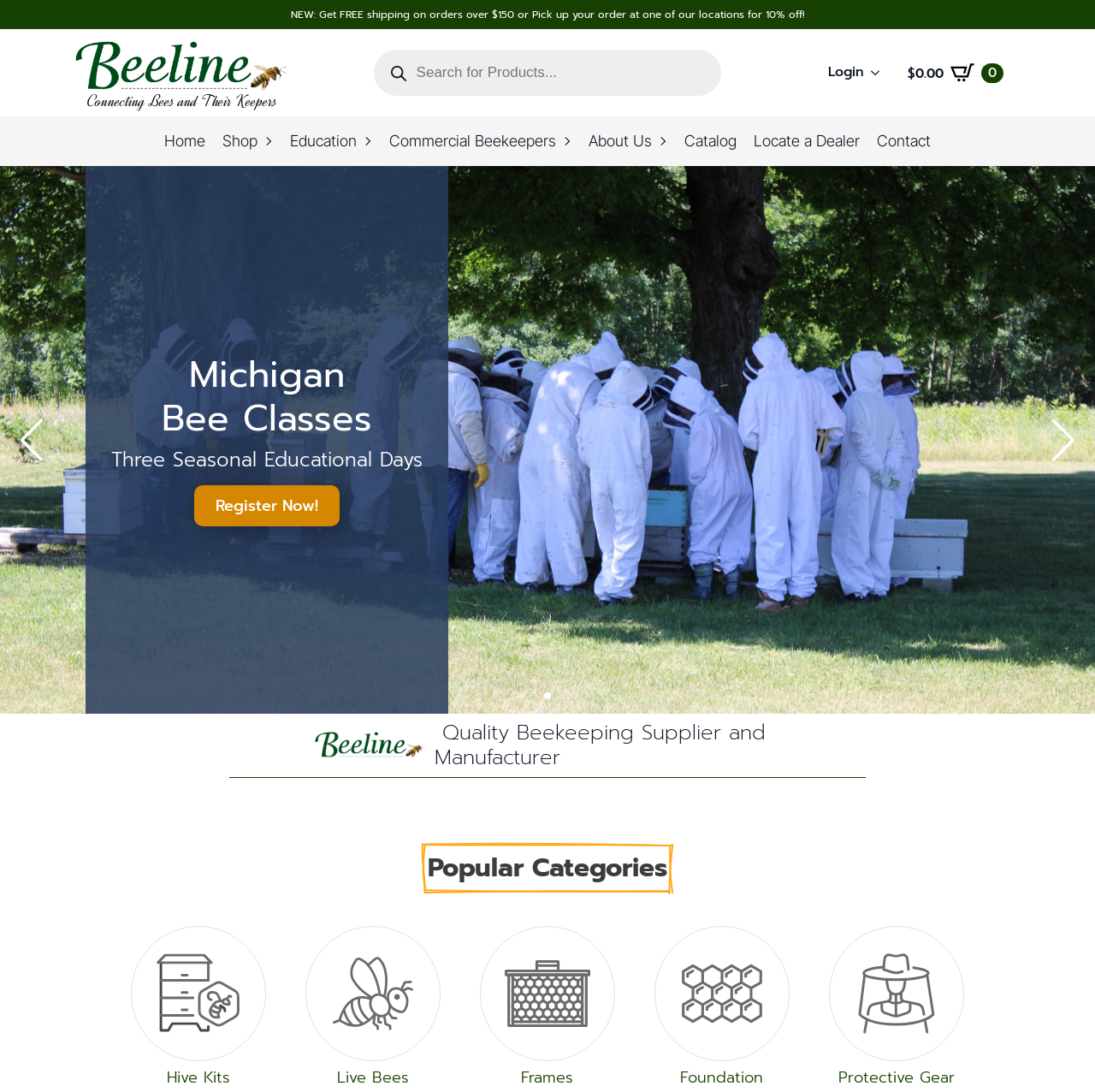Determine the bounding box coordinates of the target area to click to execute the following instruction: "Login to your account."

[0.74, 0.045, 0.789, 0.089]